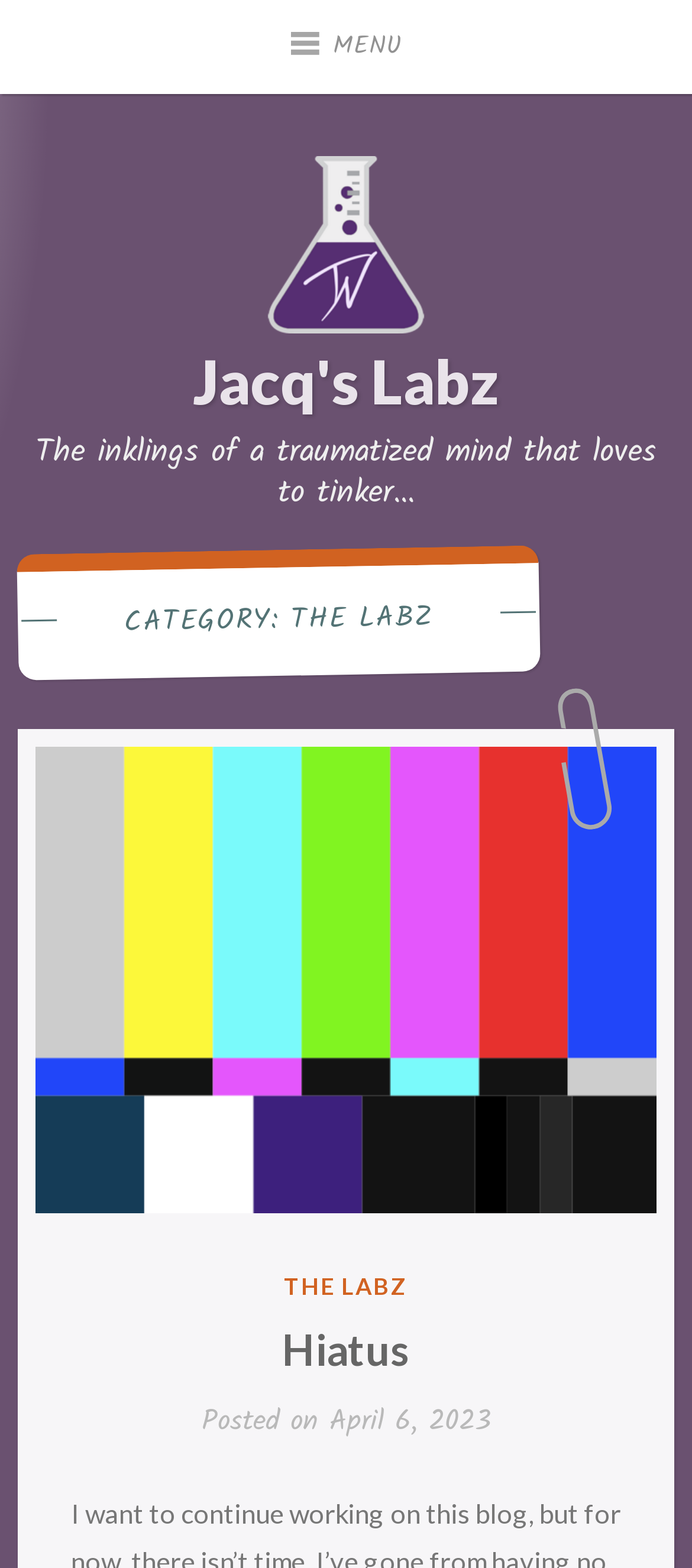Please give a succinct answer to the question in one word or phrase:
What is the category of the current post?

THE LABZ